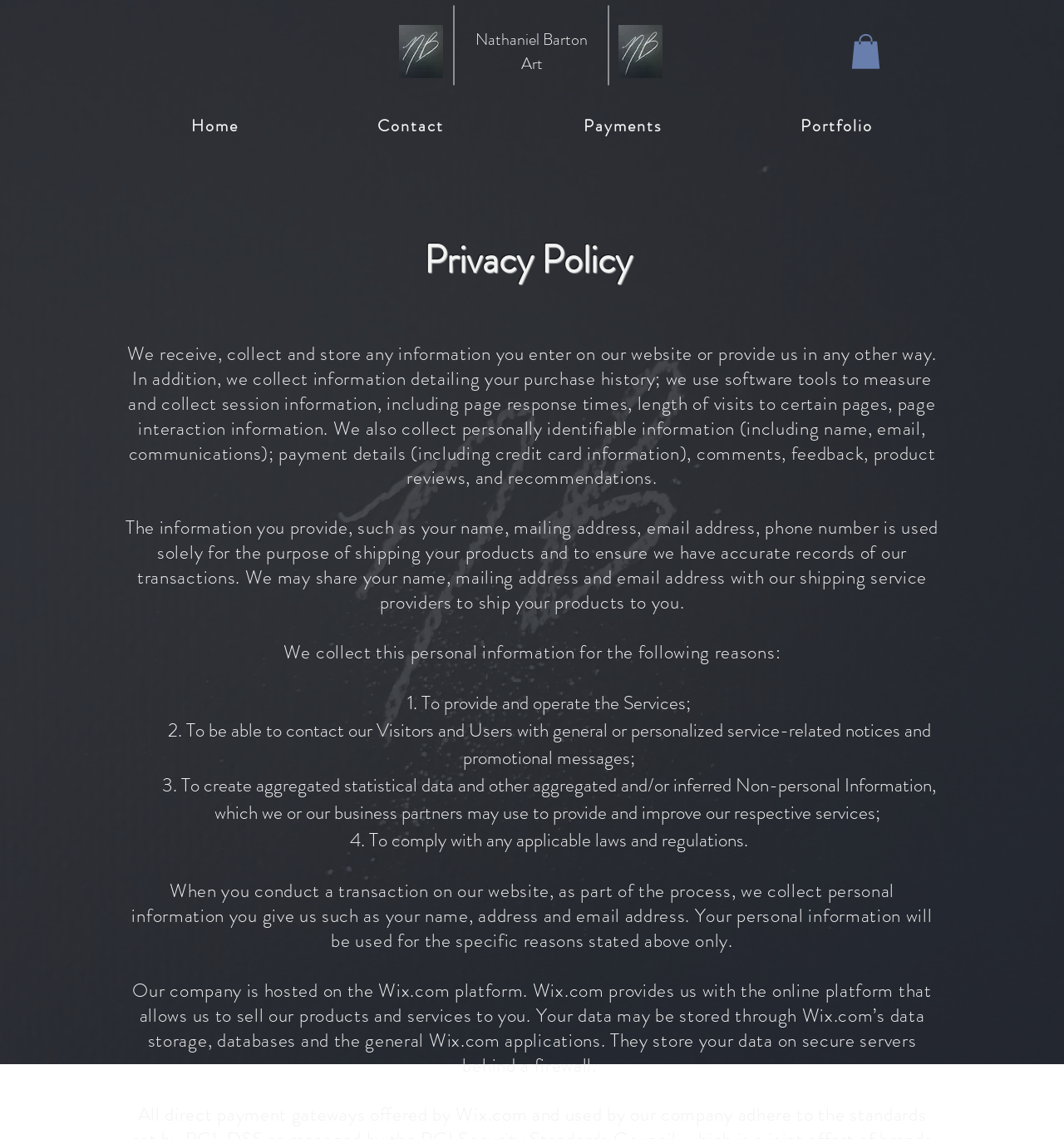Using the webpage screenshot and the element description Nathaniel Barton Art, determine the bounding box coordinates. Specify the coordinates in the format (top-left x, top-left y, bottom-right x, bottom-right y) with values ranging from 0 to 1.

[0.447, 0.024, 0.552, 0.066]